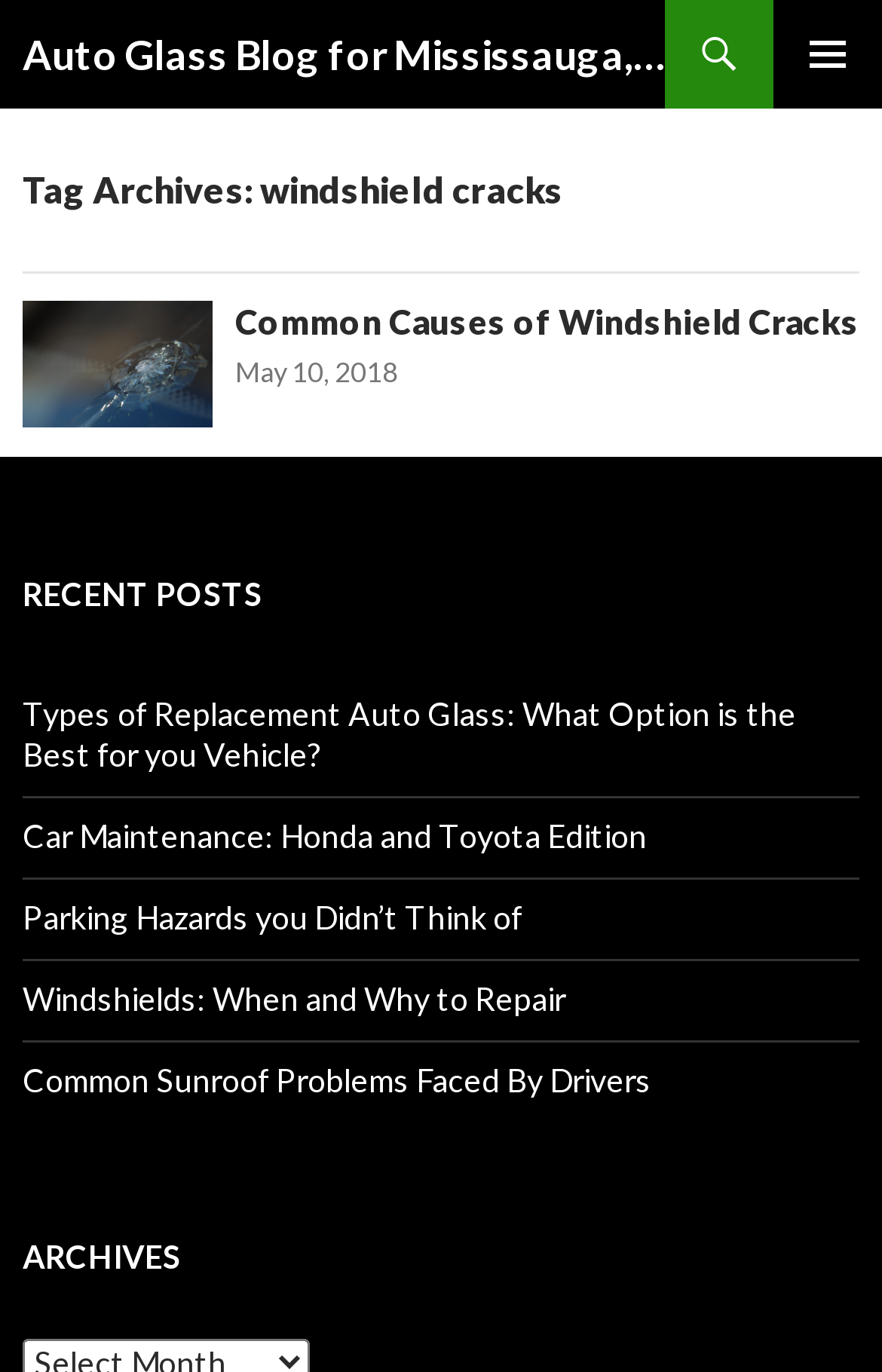Summarize the webpage with intricate details.

The webpage is an archive page for articles related to windshield cracks on an auto glass blog. At the top, there is a heading that reads "Auto Glass Blog for Mississauga, Brampton, Oakville, Etobicoke" which is also a link. To the right of this heading, there is a button labeled "PRIMARY MENU". Below the heading, there is a link labeled "SKIP TO CONTENT".

The main content area is divided into several sections. The first section has a heading that reads "Tag Archives: windshield cracks". Below this heading, there is an article with a heading that reads "Common Causes of Windshield Cracks", which is also a link. The article has a publication date of "May 10, 2018" displayed below the heading.

Further down the page, there is a section with a heading that reads "RECENT POSTS". This section contains a list of links to recent articles, including "Types of Replacement Auto Glass: What Option is the Best for you Vehicle?", "Car Maintenance: Honda and Toyota Edition", "Parking Hazards you Didn’t Think of", "Windshields: When and Why to Repair", and "Common Sunroof Problems Faced By Drivers".

At the bottom of the page, there is a section with a heading that reads "ARCHIVES".